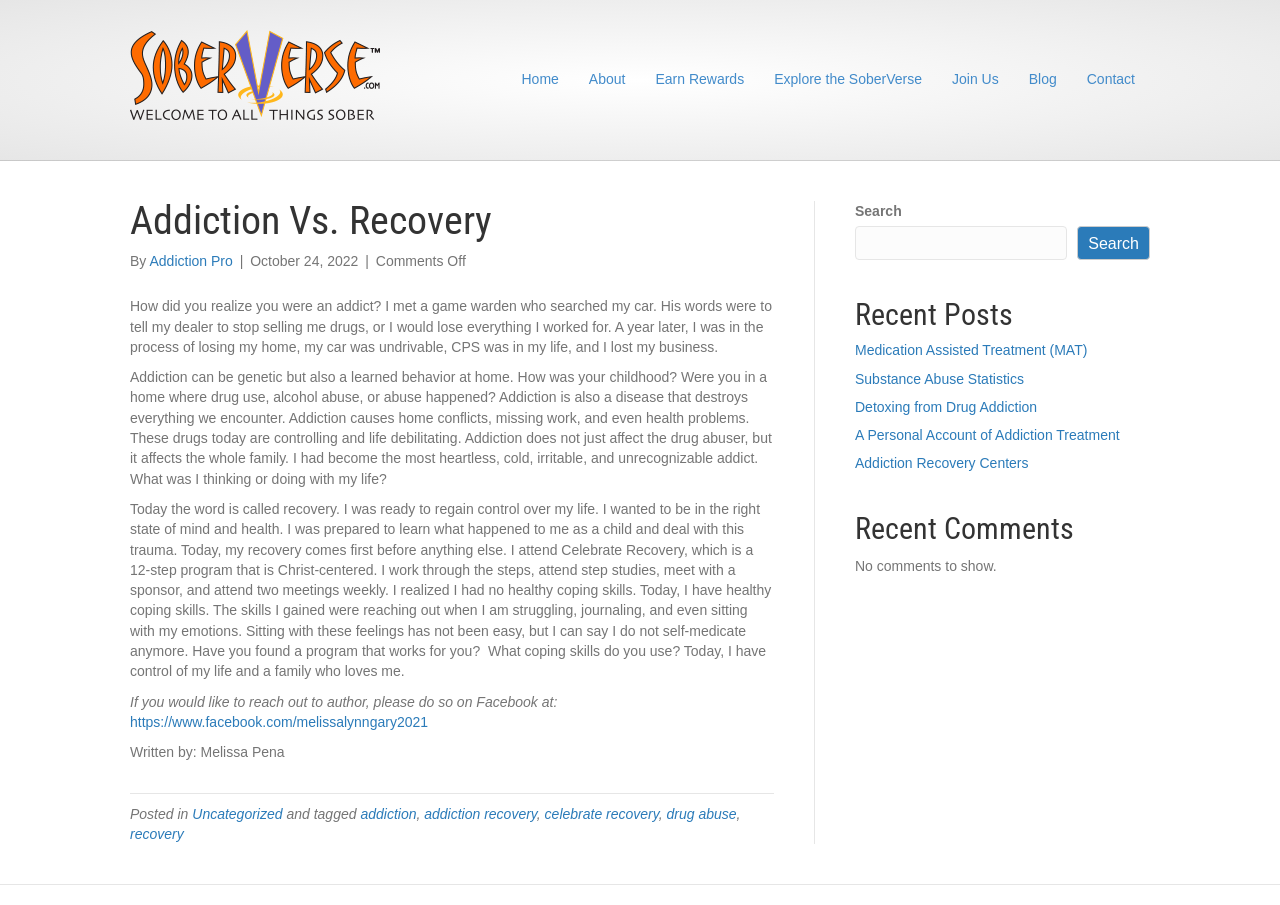Identify the bounding box coordinates of the specific part of the webpage to click to complete this instruction: "Click on the 'Home' link".

[0.396, 0.061, 0.448, 0.116]